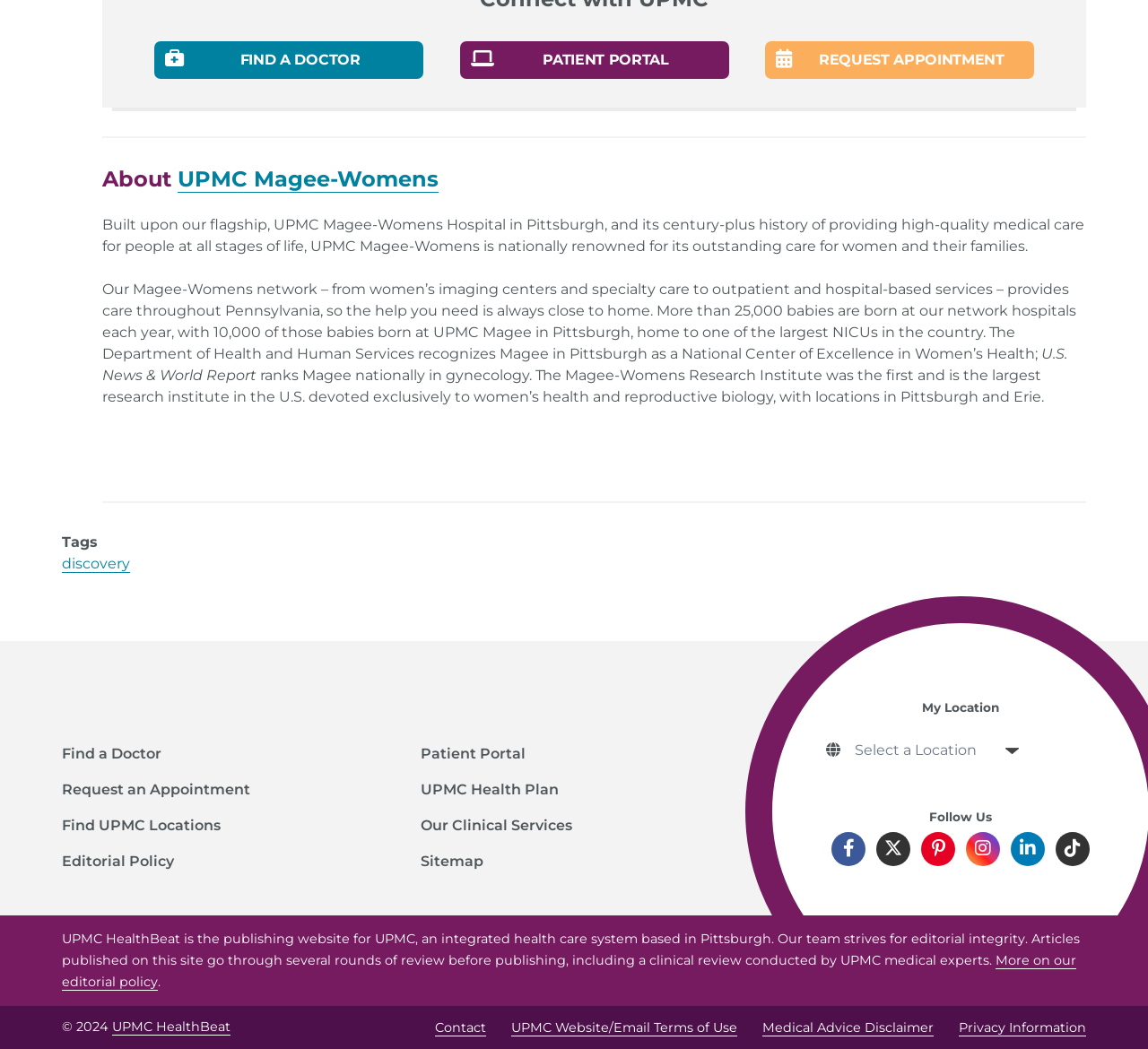Provide your answer in one word or a succinct phrase for the question: 
What is UPMC Magee-Womens?

A hospital